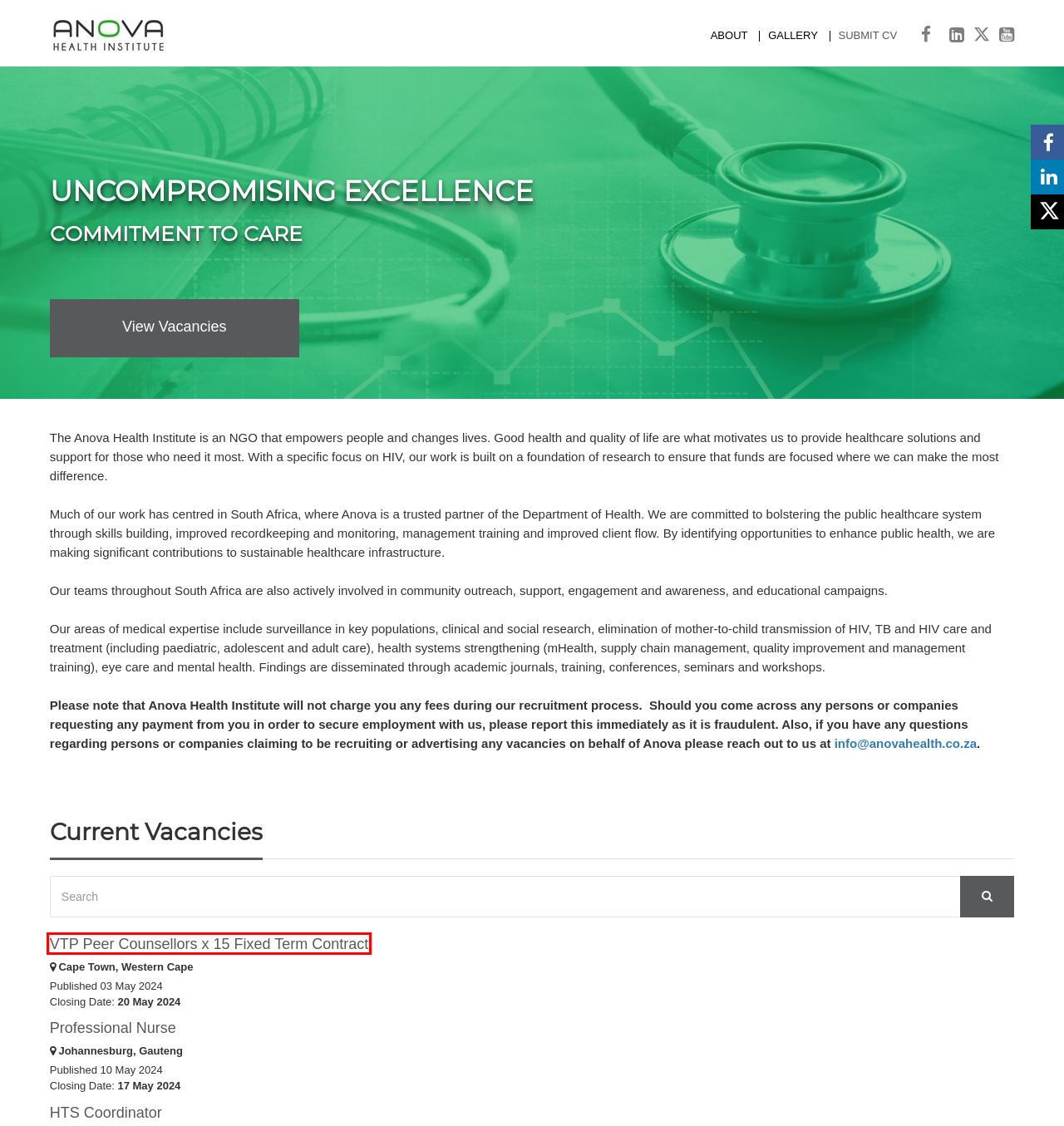Look at the screenshot of a webpage, where a red bounding box highlights an element. Select the best description that matches the new webpage after clicking the highlighted element. Here are the candidates:
A. Counsellor Linkage Officer at Anova Health Institute NPC
B. Professional Nurse at Anova Health Institute NPC
C. Counsellor x 2 at Anova Health Institute NPC
D. Driver at Anova Health Institute NPC
E. Decanting Mentor at Anova Health Institute NPC
F. HTS Coordinator at Anova Health Institute NPC
G. Sub District Manager at Anova Health Institute NPC
H. VTP Peer Counsellors x 15 Fixed Term Contract at Anova Health Institute NPC

H